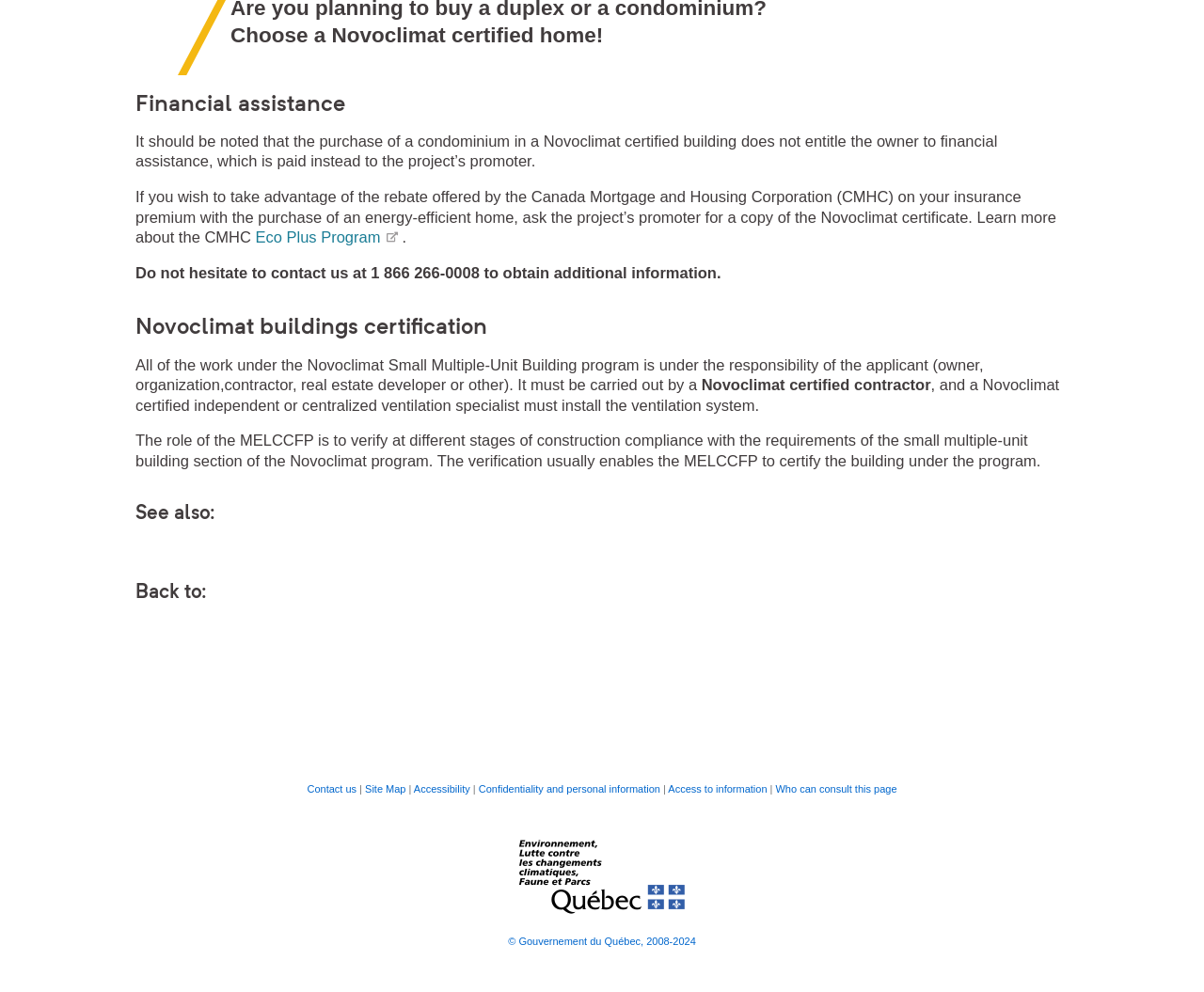Identify the bounding box coordinates for the UI element mentioned here: "Eco Plus Program". Provide the coordinates as four float values between 0 and 1, i.e., [left, top, right, bottom].

[0.212, 0.23, 0.334, 0.247]